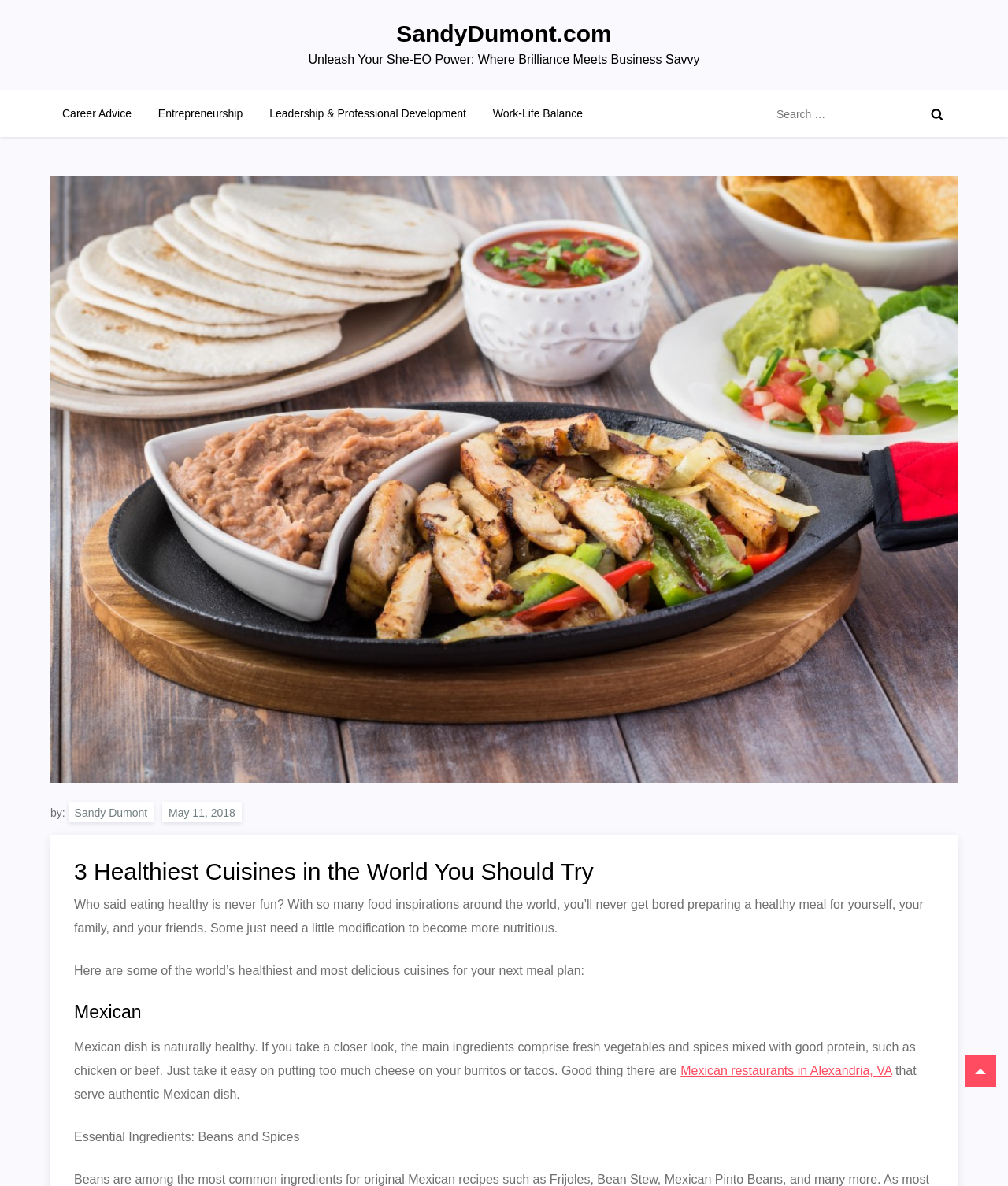Answer the question using only one word or a concise phrase: What is the author of the article?

Sandy Dumont